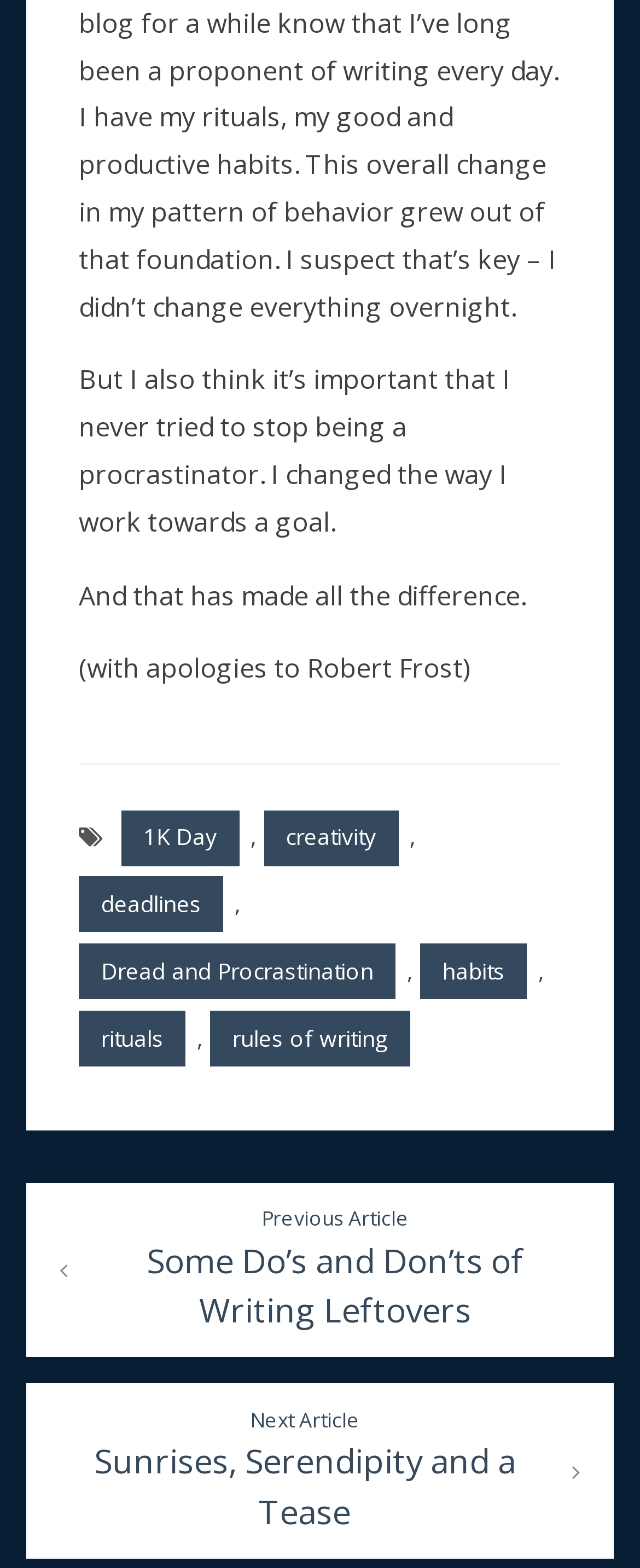What is the author's attitude towards procrastination?
Using the details shown in the screenshot, provide a comprehensive answer to the question.

The author seems to accept their procrastination nature and has found a way to work with it, as stated in the quote 'But I also think it’s important that I never tried to stop being a procrastinator. I changed the way I work towards a goal.'